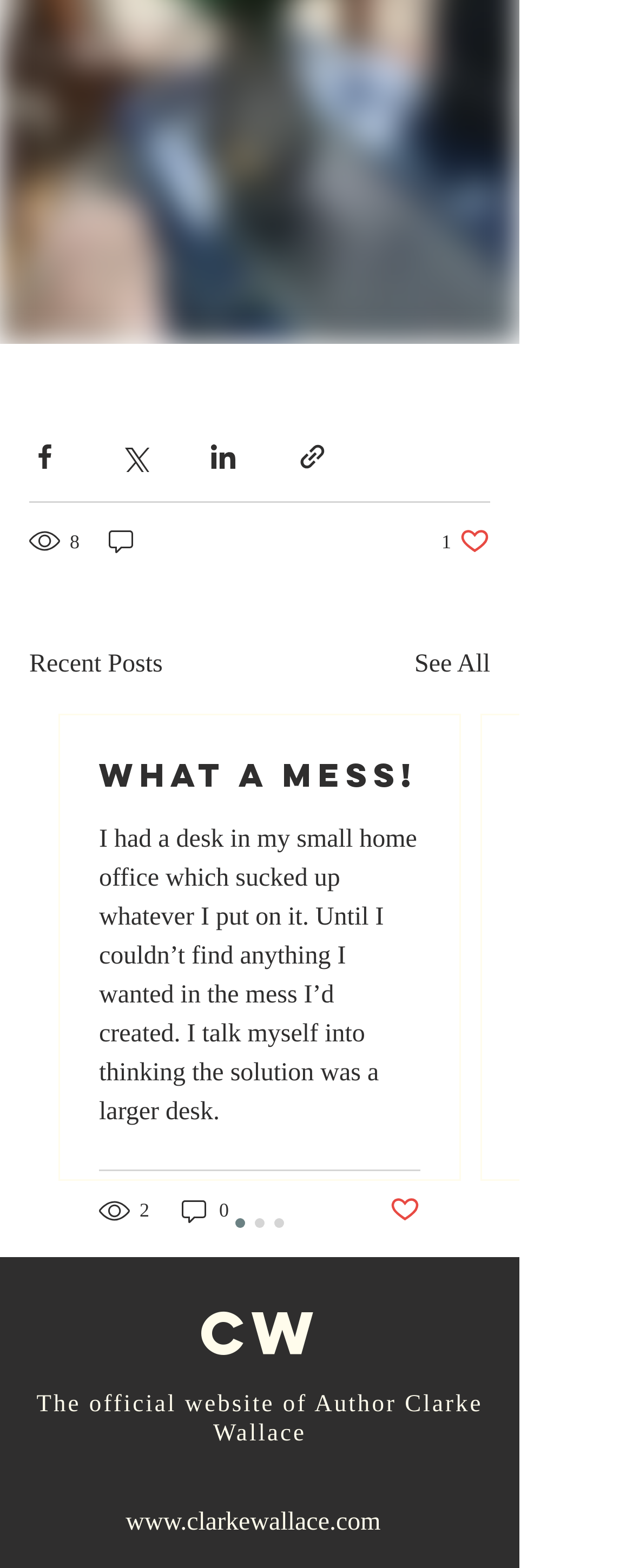Please specify the bounding box coordinates of the region to click in order to perform the following instruction: "View online giving options".

None